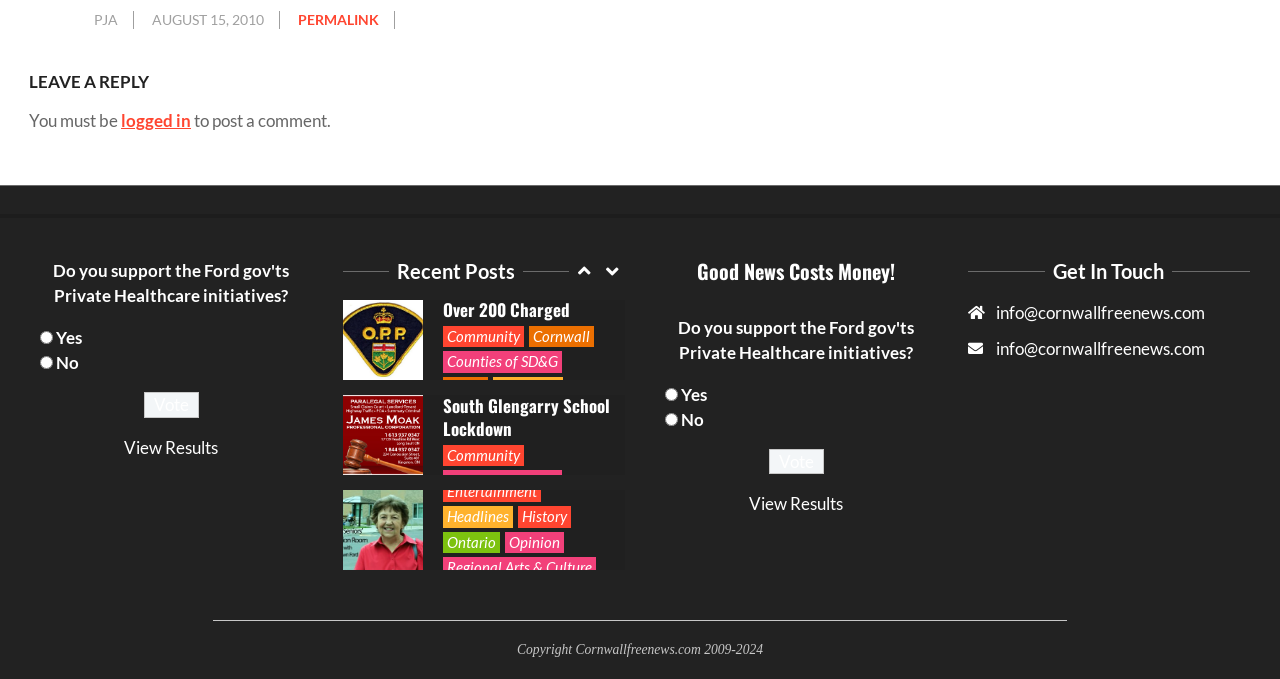Using the description "name="vote" value="Vote"", locate and provide the bounding box of the UI element.

[0.112, 0.577, 0.155, 0.615]